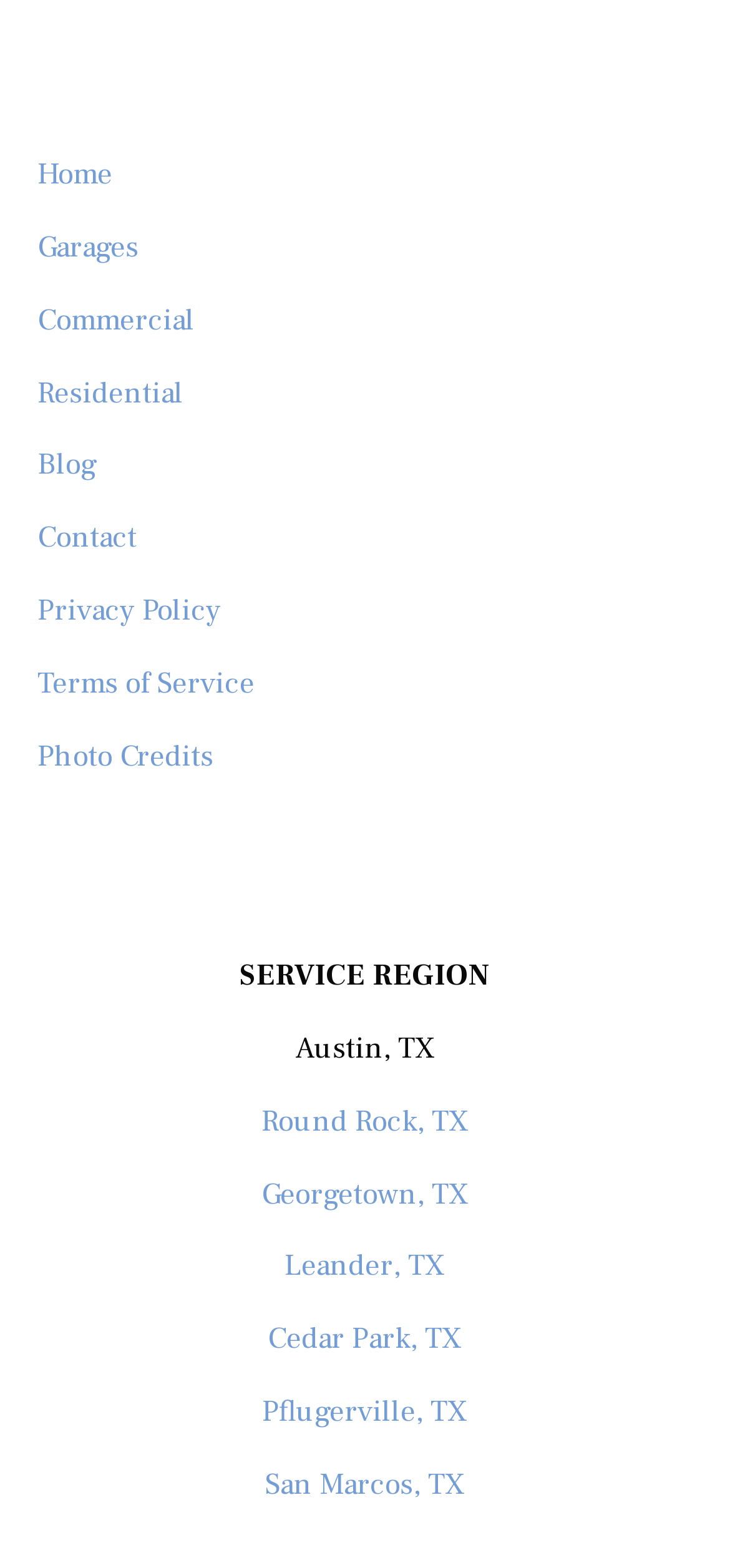What is the first link on the top left?
Answer with a single word or phrase, using the screenshot for reference.

Home